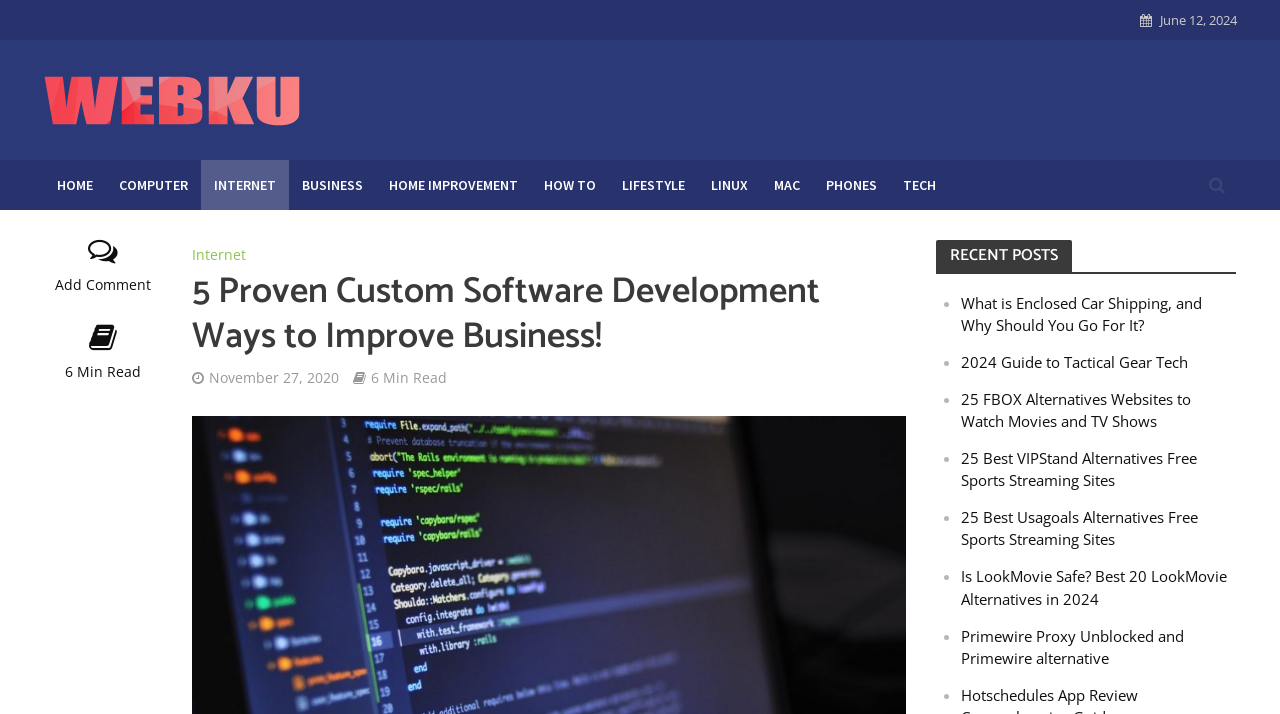Could you determine the bounding box coordinates of the clickable element to complete the instruction: "Click on the WebKu logo"? Provide the coordinates as four float numbers between 0 and 1, i.e., [left, top, right, bottom].

[0.034, 0.093, 0.234, 0.185]